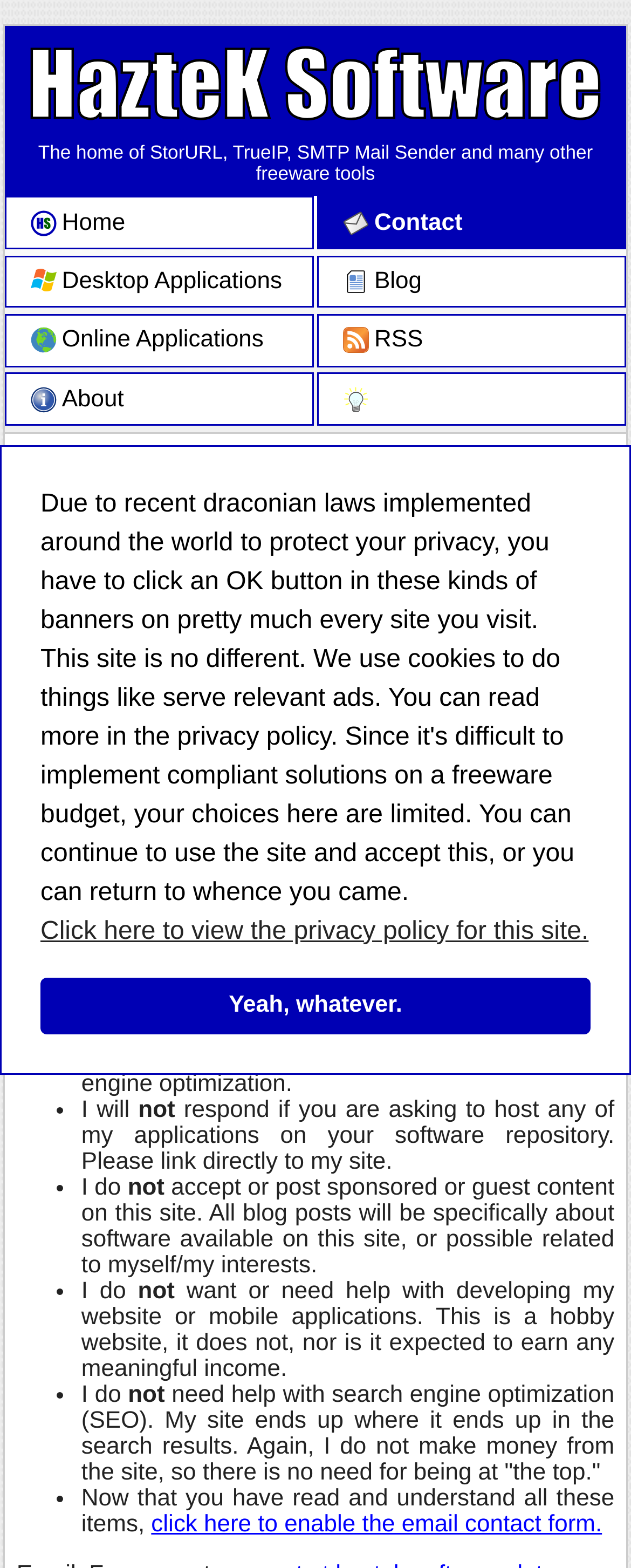Identify and provide the bounding box coordinates of the UI element described: "Online Applications". The coordinates should be formatted as [left, top, right, bottom], with each number being a float between 0 and 1.

[0.008, 0.2, 0.497, 0.234]